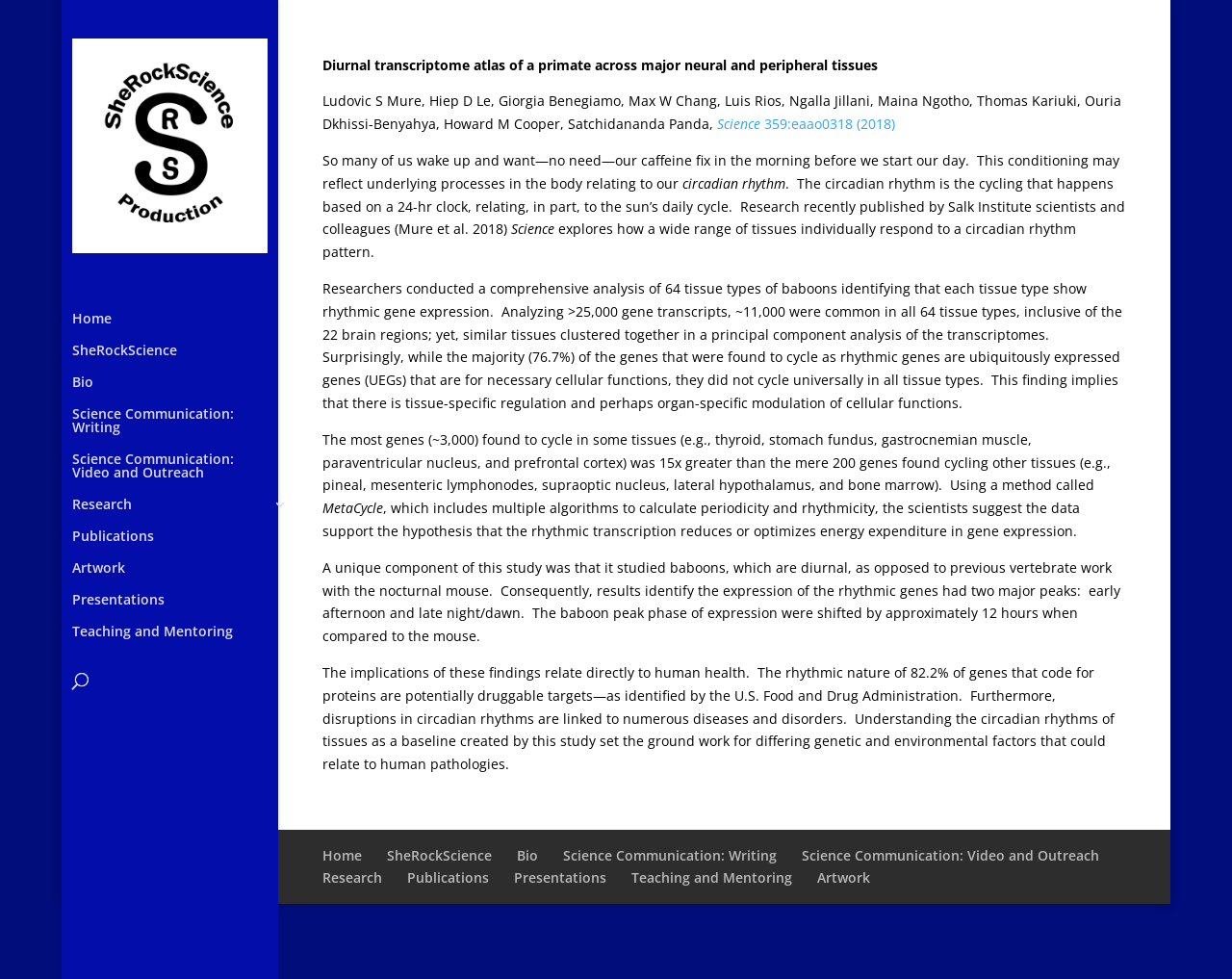Pinpoint the bounding box coordinates of the element that must be clicked to accomplish the following instruction: "Follow us". The coordinates should be in the format of four float numbers between 0 and 1, i.e., [left, top, right, bottom].

None